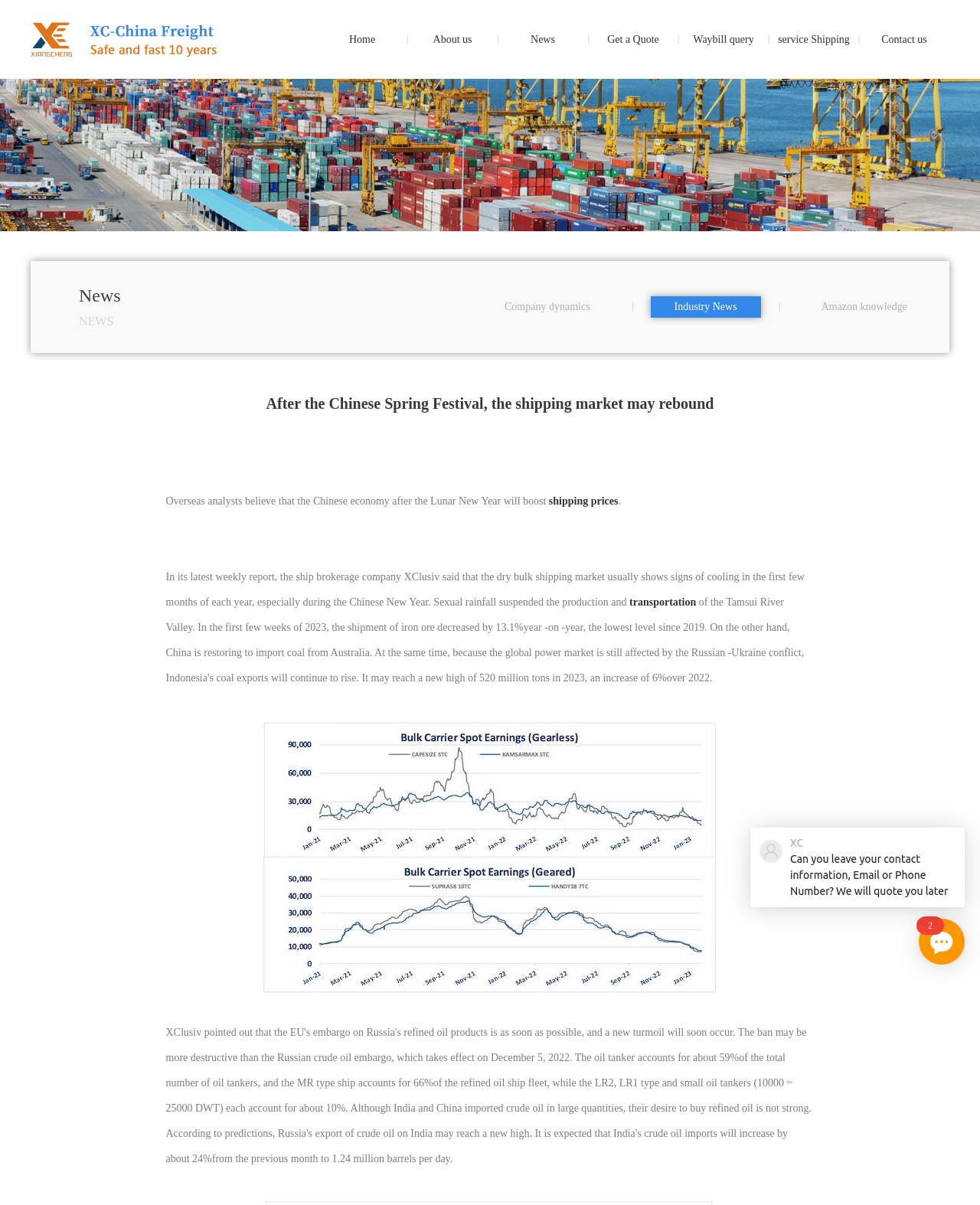Specify the bounding box coordinates for the region that must be clicked to perform the given instruction: "Click on the 'transportation' link".

[0.642, 0.495, 0.71, 0.504]